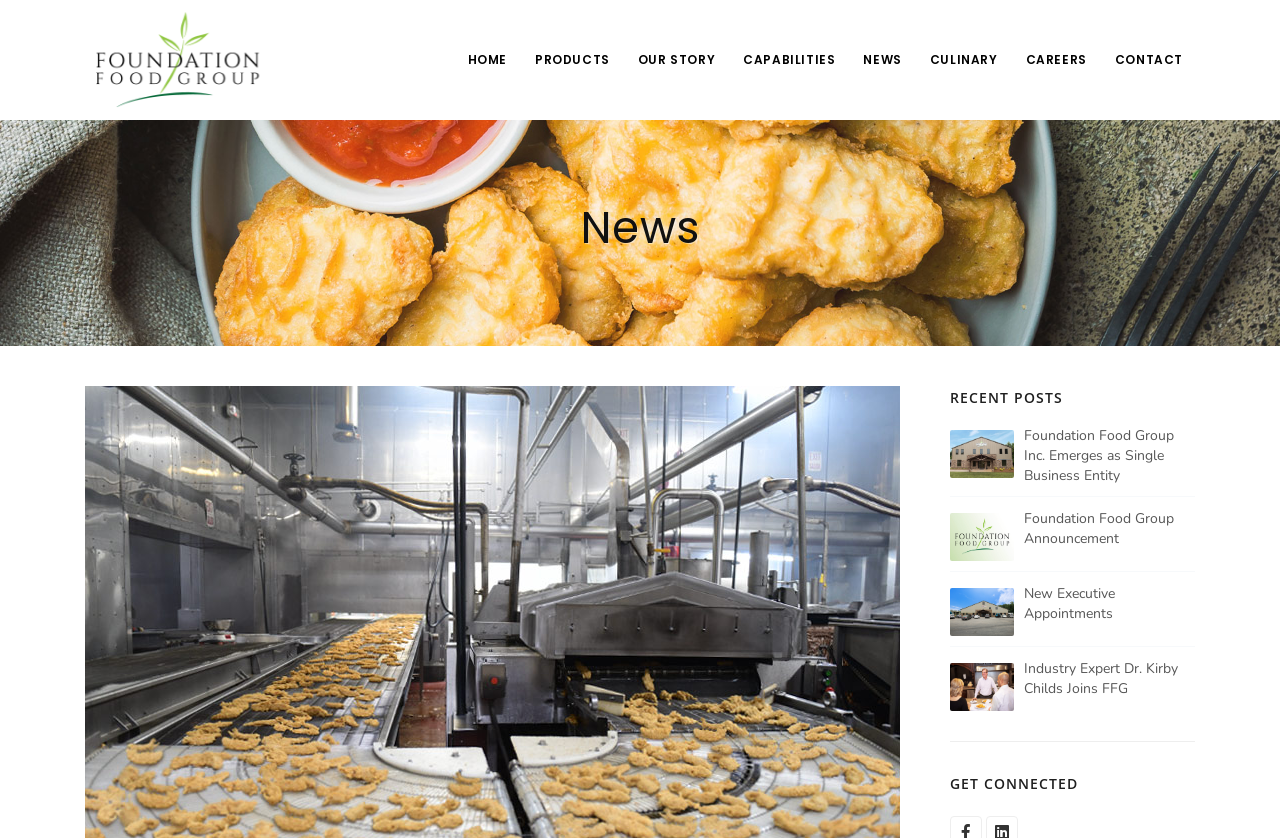Please locate the clickable area by providing the bounding box coordinates to follow this instruction: "go to home page".

[0.356, 0.049, 0.405, 0.093]